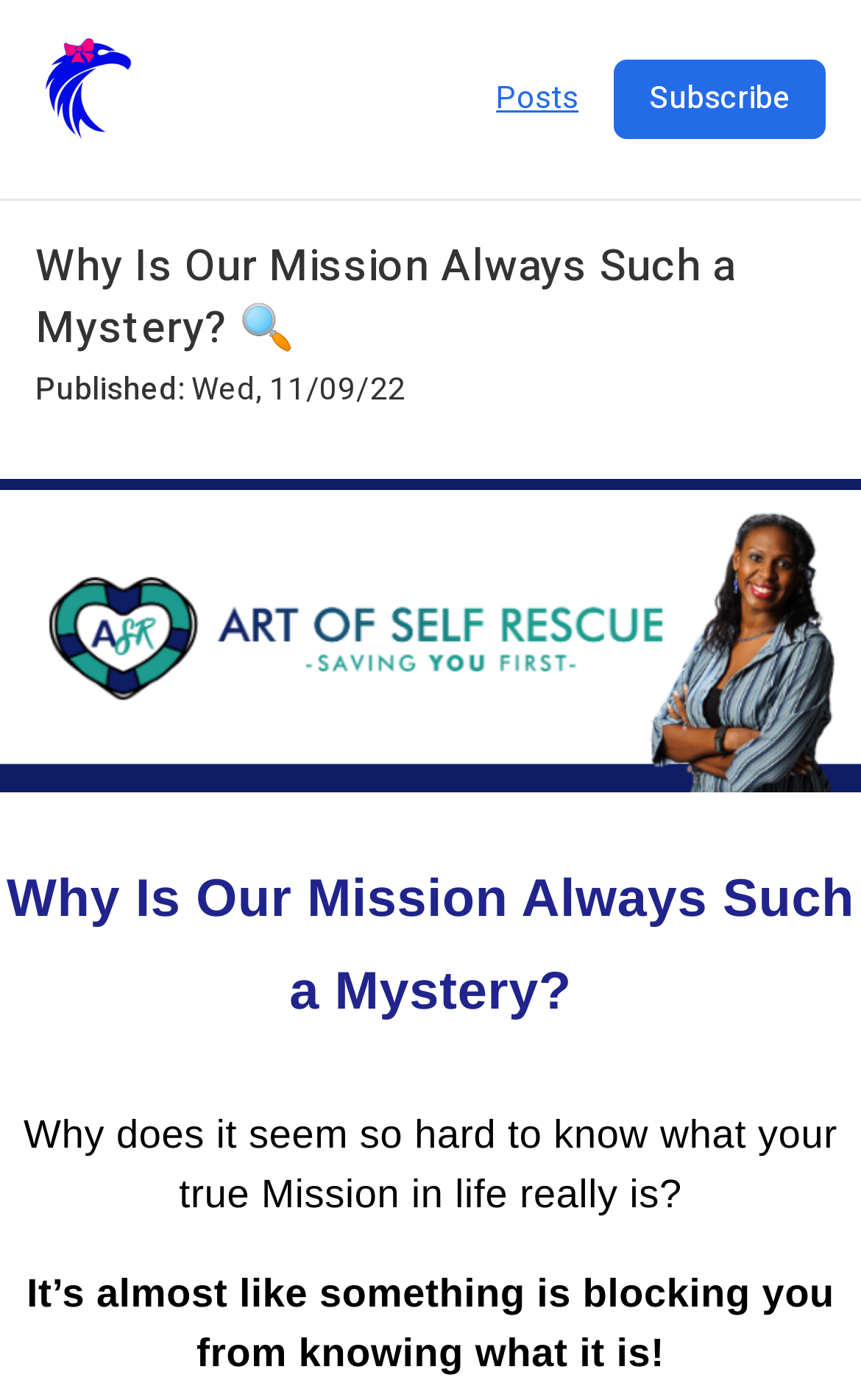What is the image on the webpage?
Refer to the image and give a detailed answer to the query.

I found the answer by looking at the image element with the description 'Photo of Tanya, Coach for Alpha Women Entrepreneurs', which suggests that the image is a photo of the coach, Tanya, who specializes in coaching alpha women entrepreneurs.